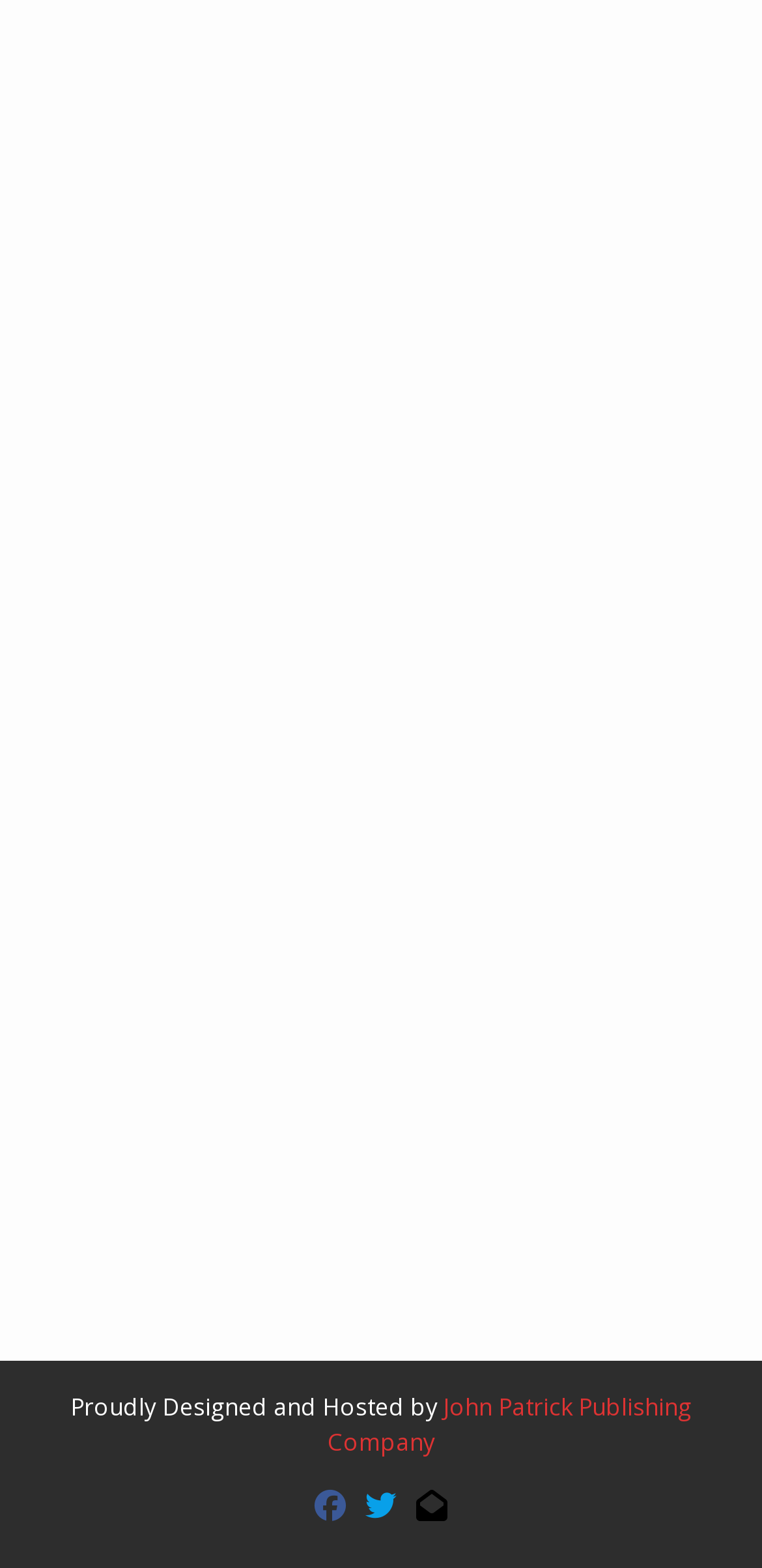What is the text next to the link 'John Patrick Publishing Company'?
Based on the image, respond with a single word or phrase.

Proudly Designed and Hosted by